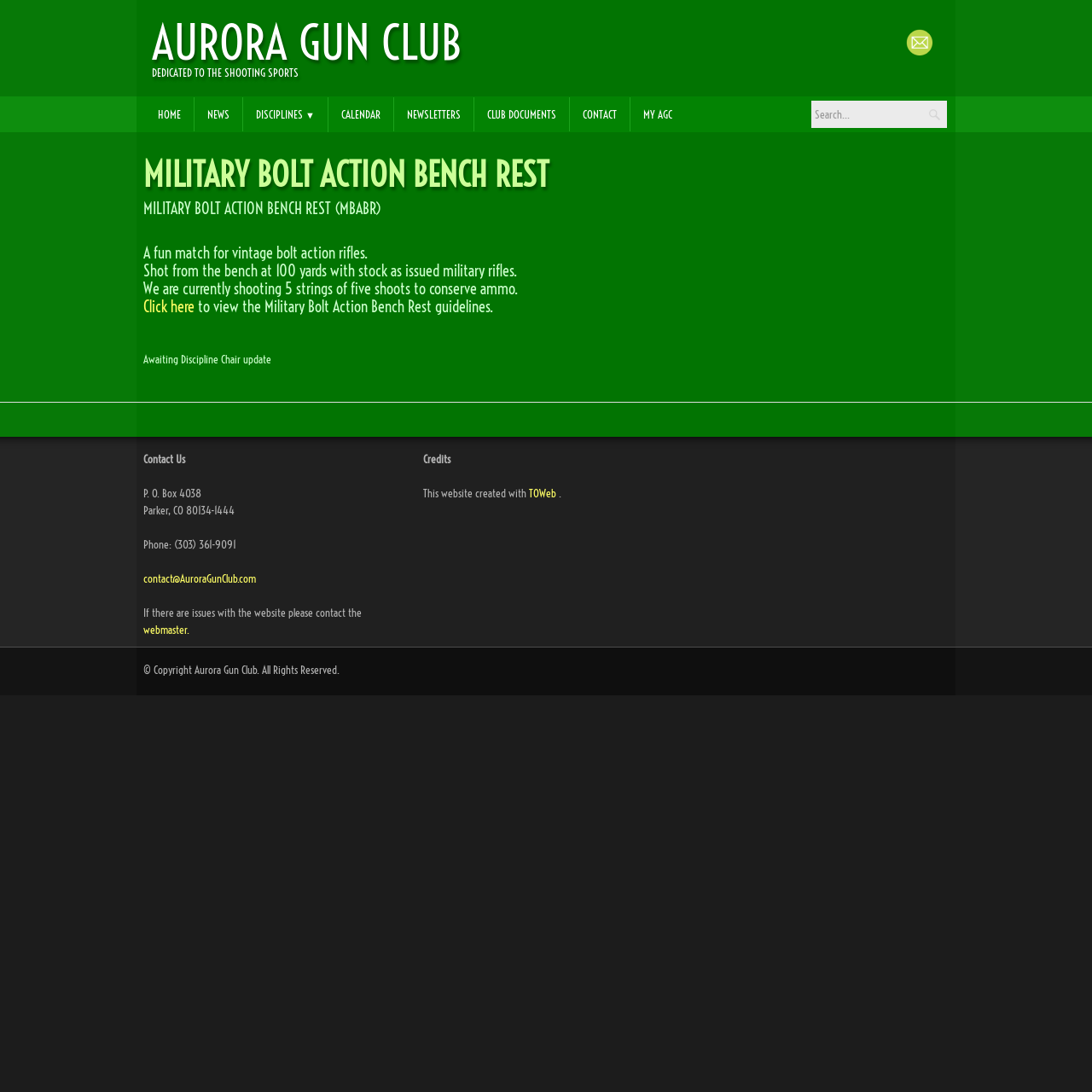Give a one-word or short phrase answer to this question: 
What is the website creation tool used?

TOWeb